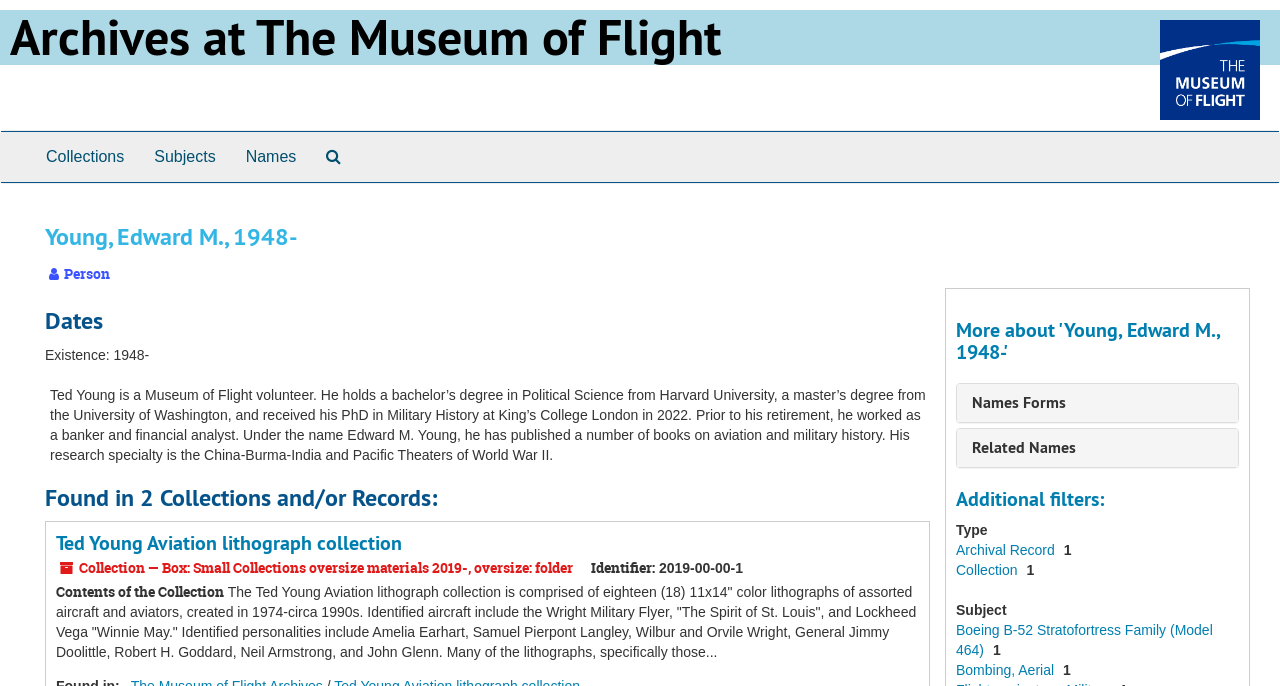What is the type of record described on this page?
Please provide a single word or phrase in response based on the screenshot.

Archival Record